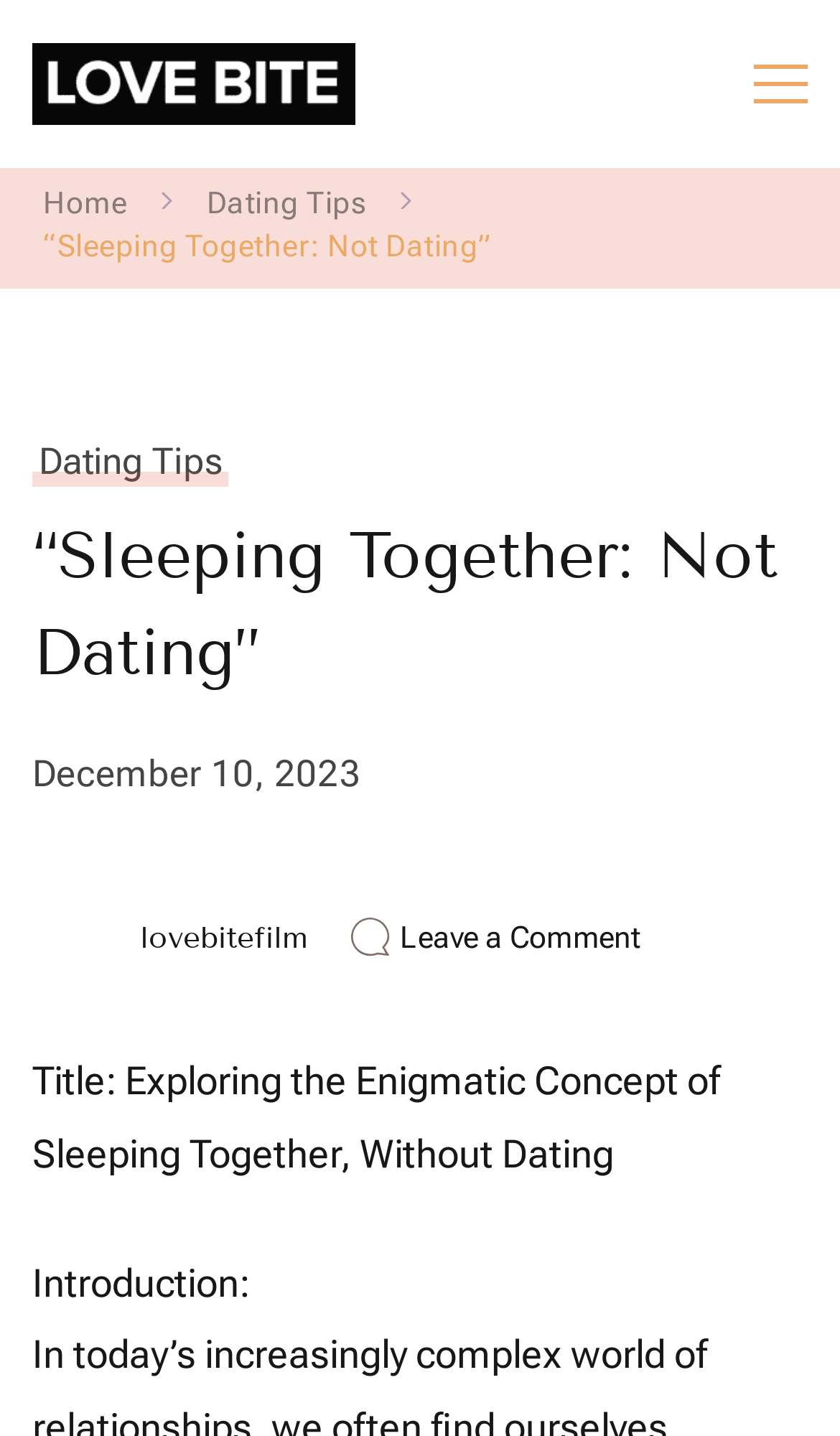Use a single word or phrase to respond to the question:
How many links are in the top navigation bar?

3